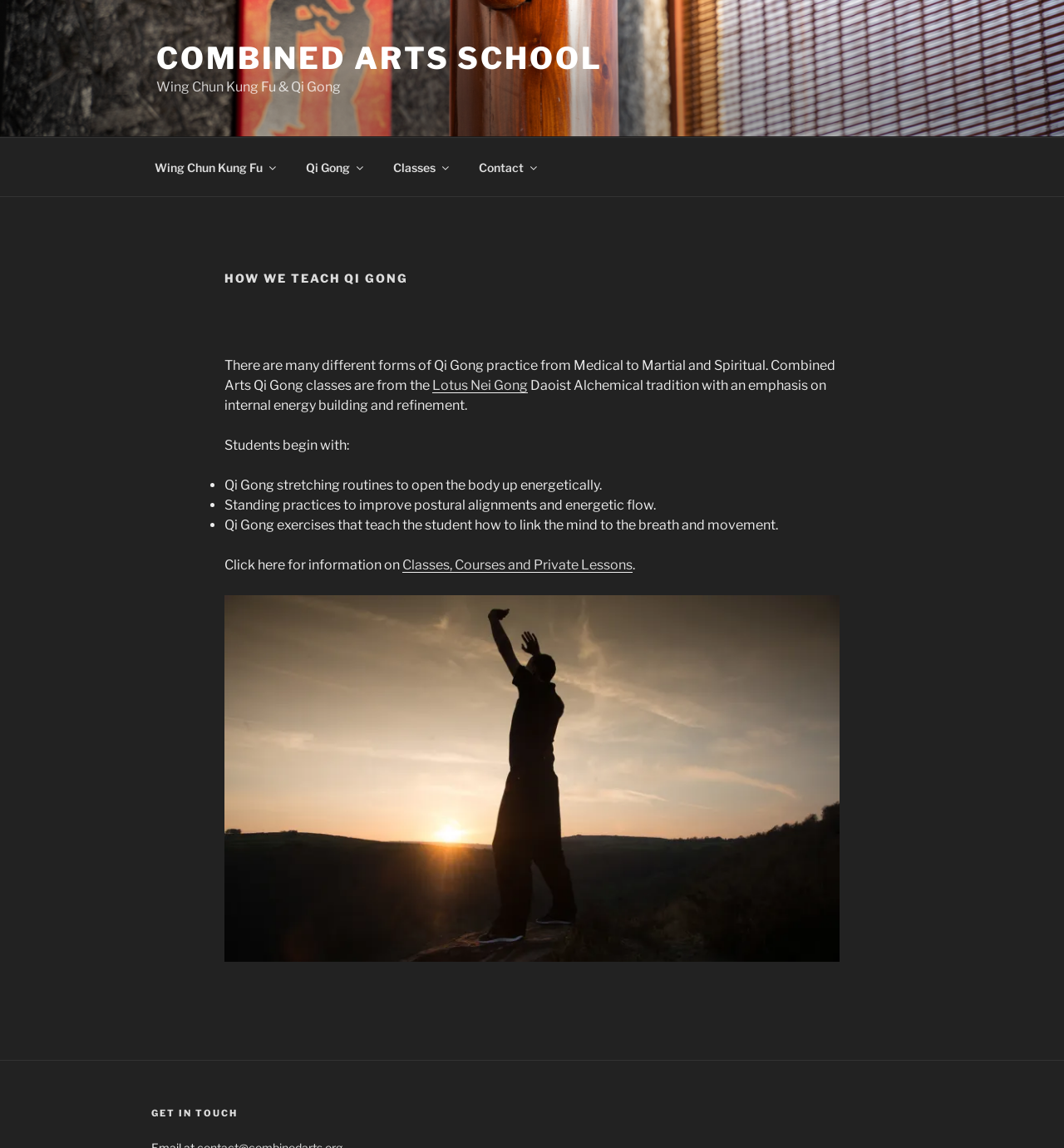Find the bounding box coordinates of the element's region that should be clicked in order to follow the given instruction: "Get in touch with the school". The coordinates should consist of four float numbers between 0 and 1, i.e., [left, top, right, bottom].

[0.142, 0.965, 0.4, 0.976]